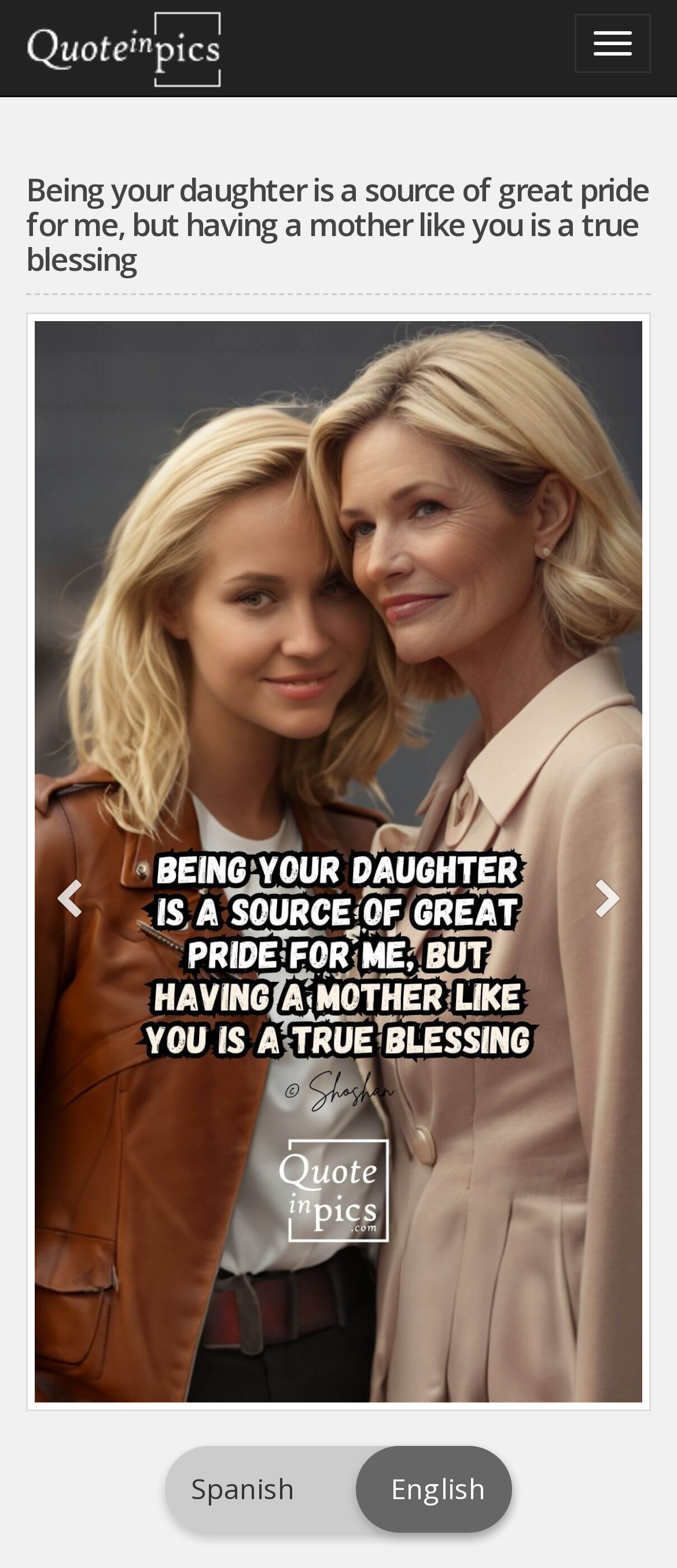Using the image as a reference, answer the following question in as much detail as possible:
What is the type of the top-right element?

I found the type of the top-right element by looking at the element with the bounding box coordinates [0.849, 0.009, 0.962, 0.046] and determined that it is a button.